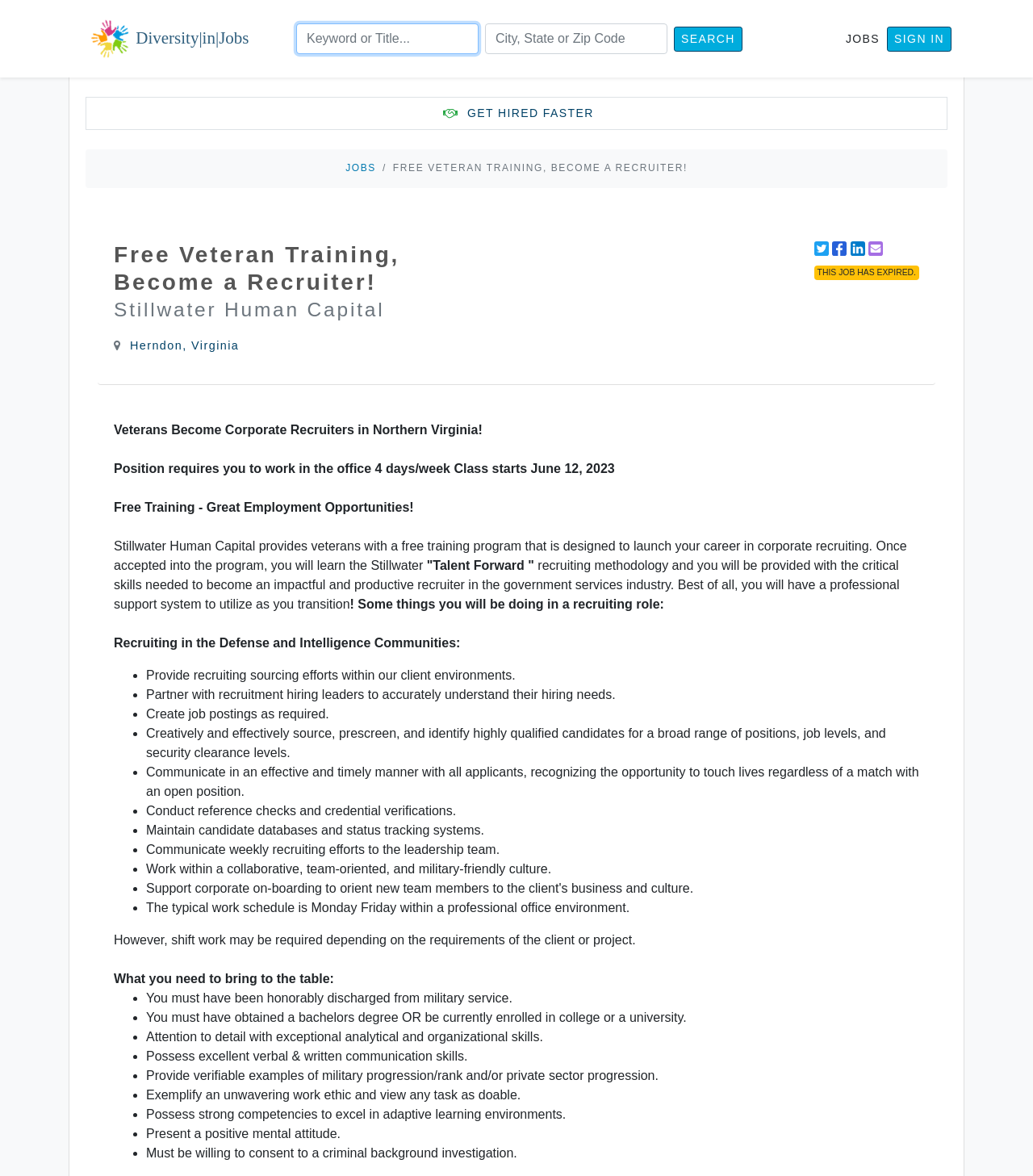Provide an in-depth description of the elements and layout of the webpage.

This webpage is a job posting for a veteran training program to become a recruiter at Stillwater Human Capital in Herndon, Virginia. At the top of the page, there is a logo for Diversity Inclusion Jobs, and a search bar with two text boxes for keyword or title search and location search, accompanied by a search button. 

Below the search bar, there are three buttons: JOBS, SIGN IN, and GET HIRED FASTER. A breadcrumb navigation menu is located below these buttons, with a link to JOBS. 

The main content of the page is divided into sections. The first section has a heading that reads "Free Veteran Training, Become a Recruiter! Stillwater Human Capital" and provides information about the job location, Herndon, Virginia. 

The next section describes the job, stating that it has expired. Below this, there are several paragraphs of text that explain the job requirements, including working in the office four days a week, starting a class on June 12, 2023, and receiving free training with great employment opportunities. 

The job description is followed by a list of tasks that the recruiter will be doing, including providing recruiting sourcing efforts, partnering with recruitment hiring leaders, creating job postings, and communicating with applicants. 

The page also lists the requirements for the job, including being honorably discharged from military service, having a bachelor's degree or being currently enrolled in college, and possessing excellent communication and analytical skills. 

At the bottom of the page, there are social media links to share the job posting on Twitter, Facebook, LinkedIn, and Email.